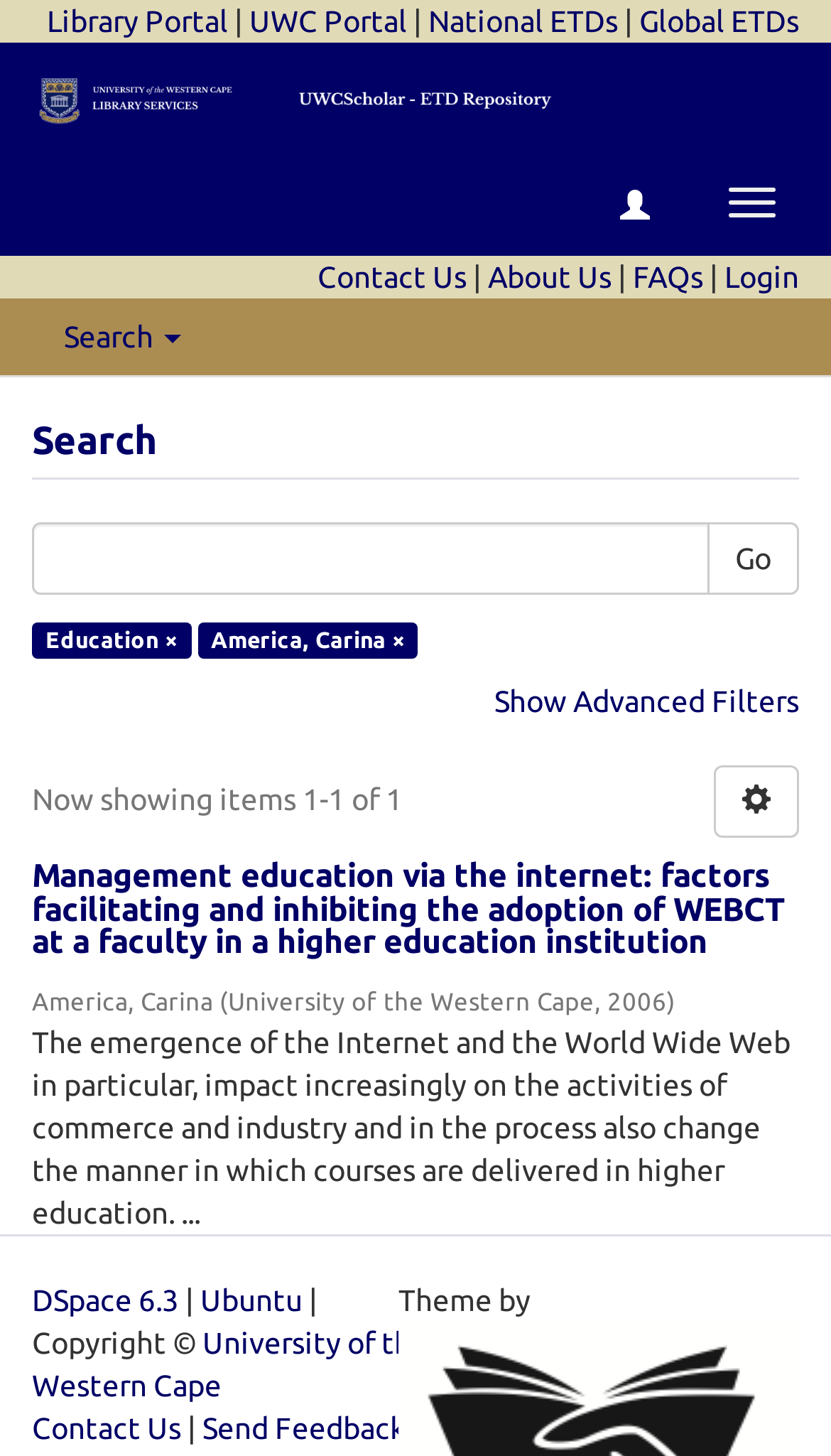Select the bounding box coordinates of the element I need to click to carry out the following instruction: "Search for something".

[0.038, 0.359, 0.854, 0.409]